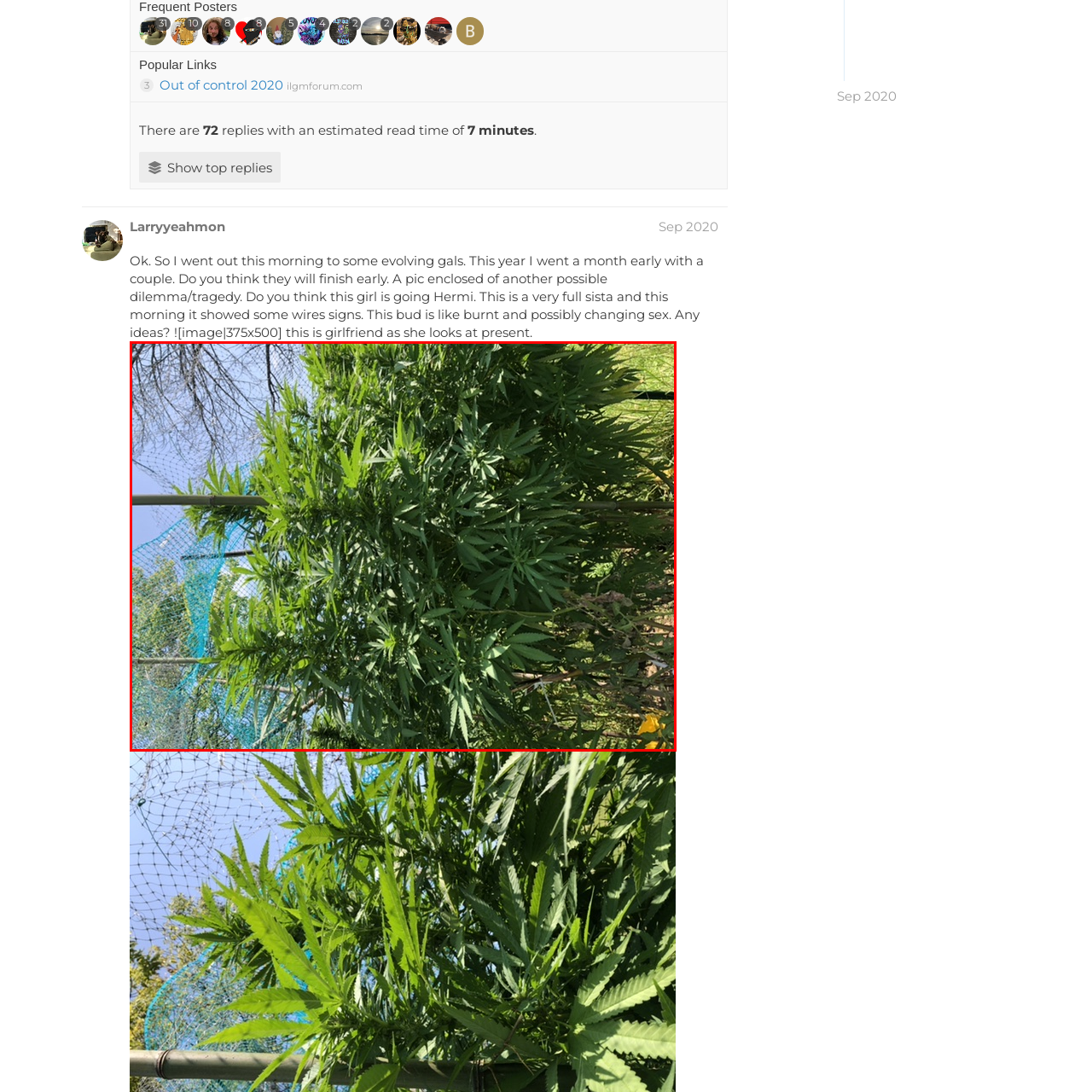What is the purpose of the netting structure in the background?
Study the image within the red bounding box and deliver a detailed answer.

The caption suggests that the netting structure in the background is possibly for shading or security against wildlife, implying that its purpose is to provide some form of protective covering for the cannabis plants.